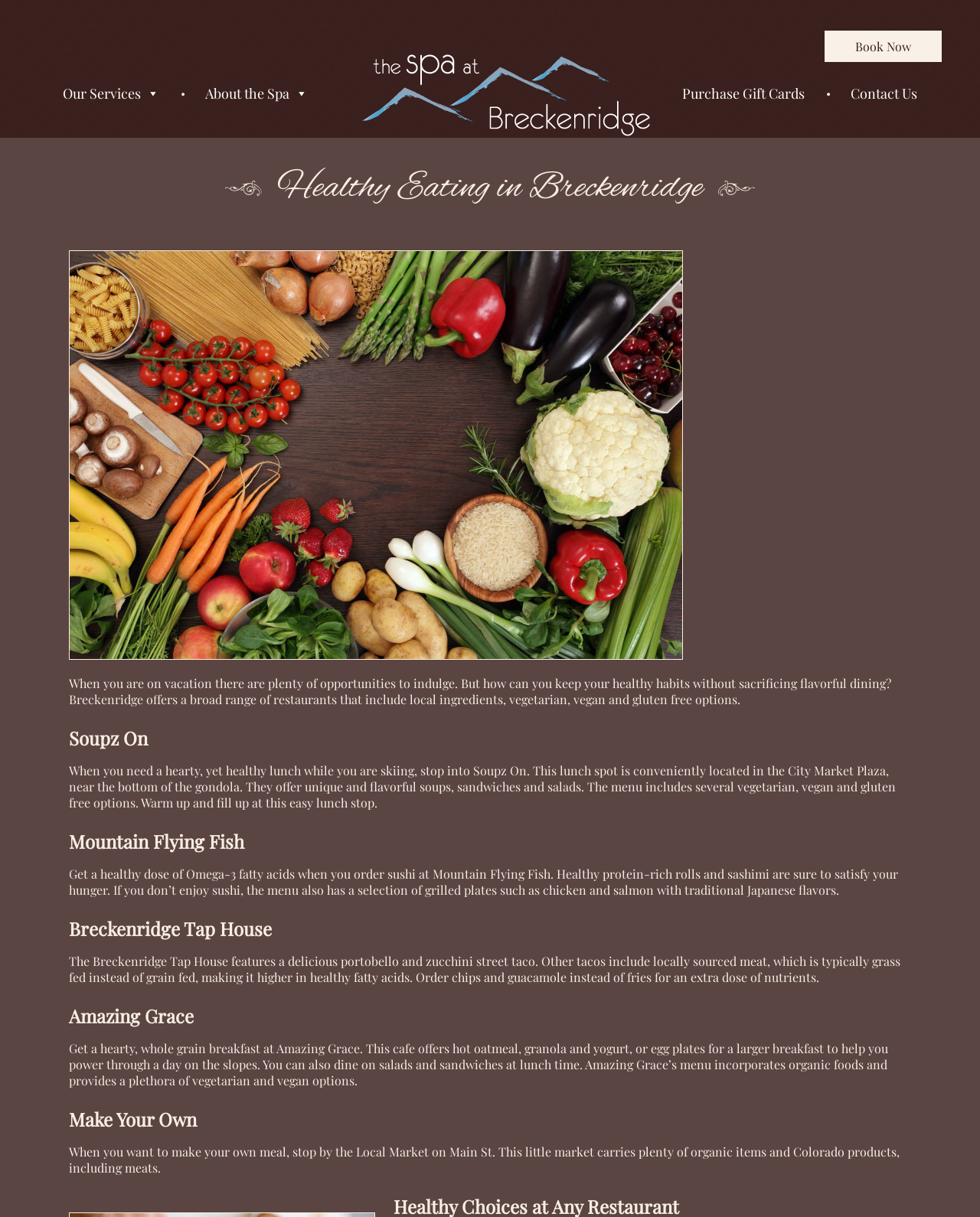Refer to the image and answer the question with as much detail as possible: What is the main topic of the articles on this webpage?

The headings and text of the articles suggest that the main topic is healthy eating, with a focus on restaurants and food options in Breckenridge.